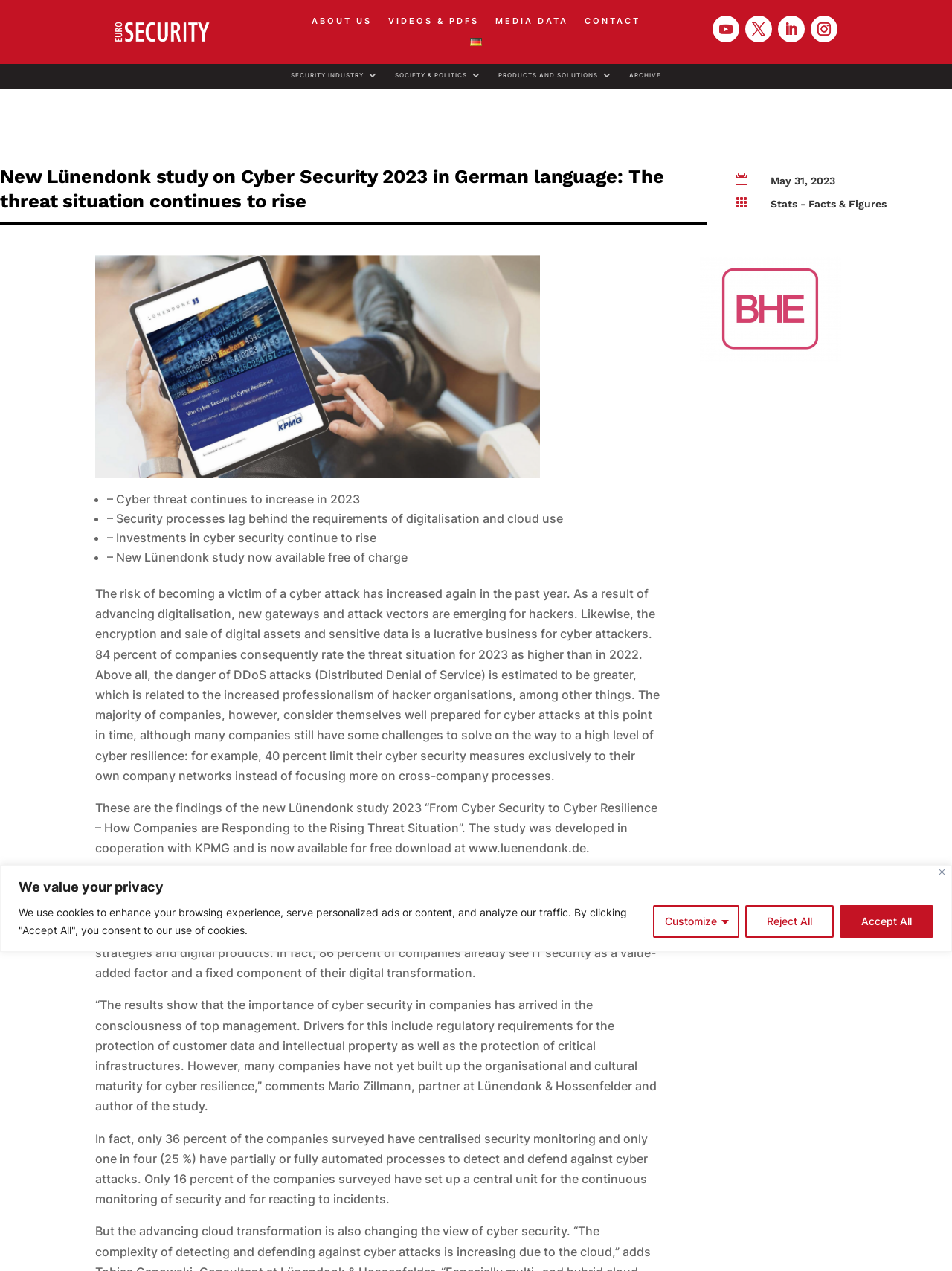Please specify the bounding box coordinates of the clickable region to carry out the following instruction: "Read the new Lünendonk study on Cyber Security 2023". The coordinates should be four float numbers between 0 and 1, in the format [left, top, right, bottom].

[0.809, 0.156, 0.931, 0.165]